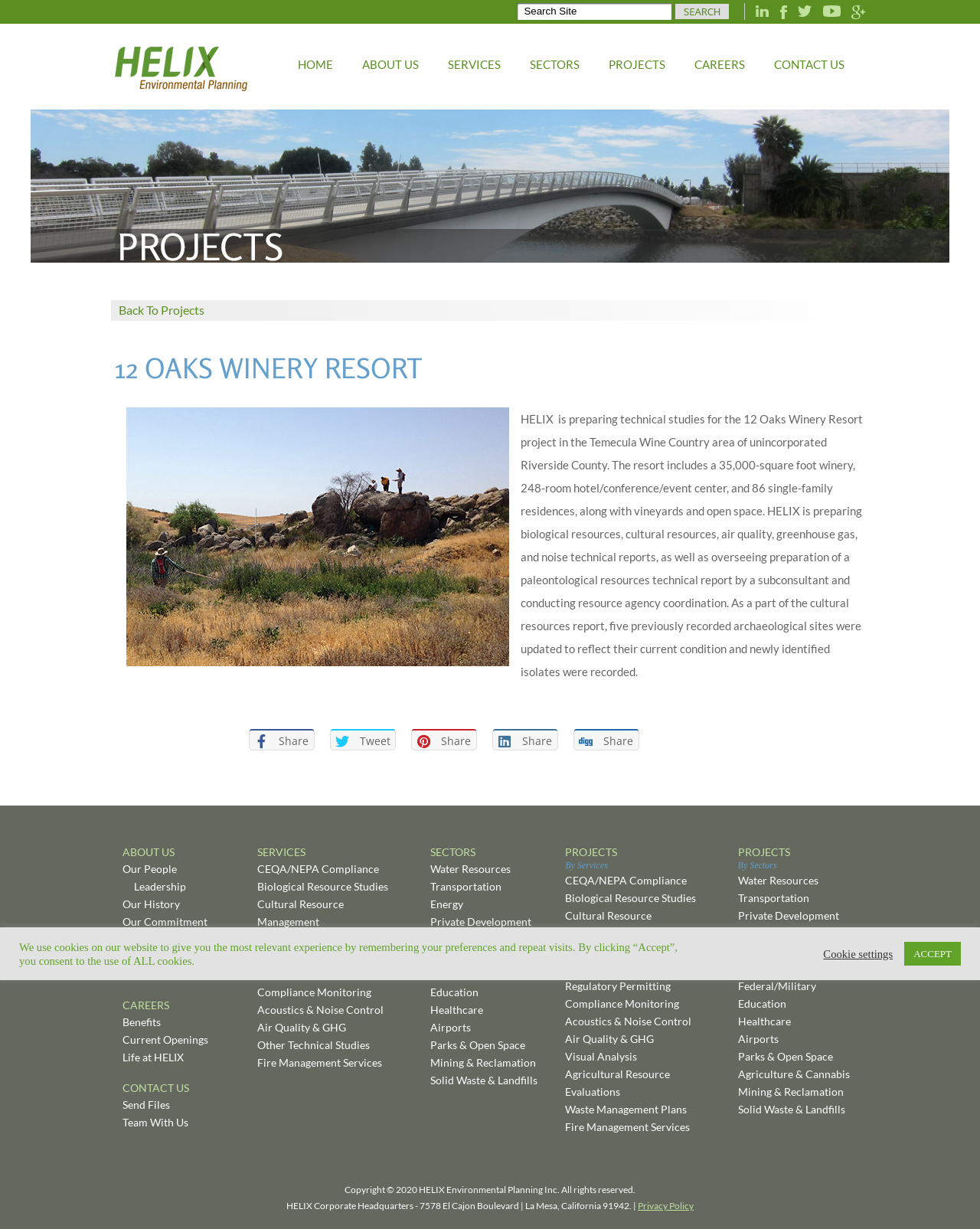Show the bounding box coordinates of the region that should be clicked to follow the instruction: "Search the site."

[0.527, 0.002, 0.883, 0.016]